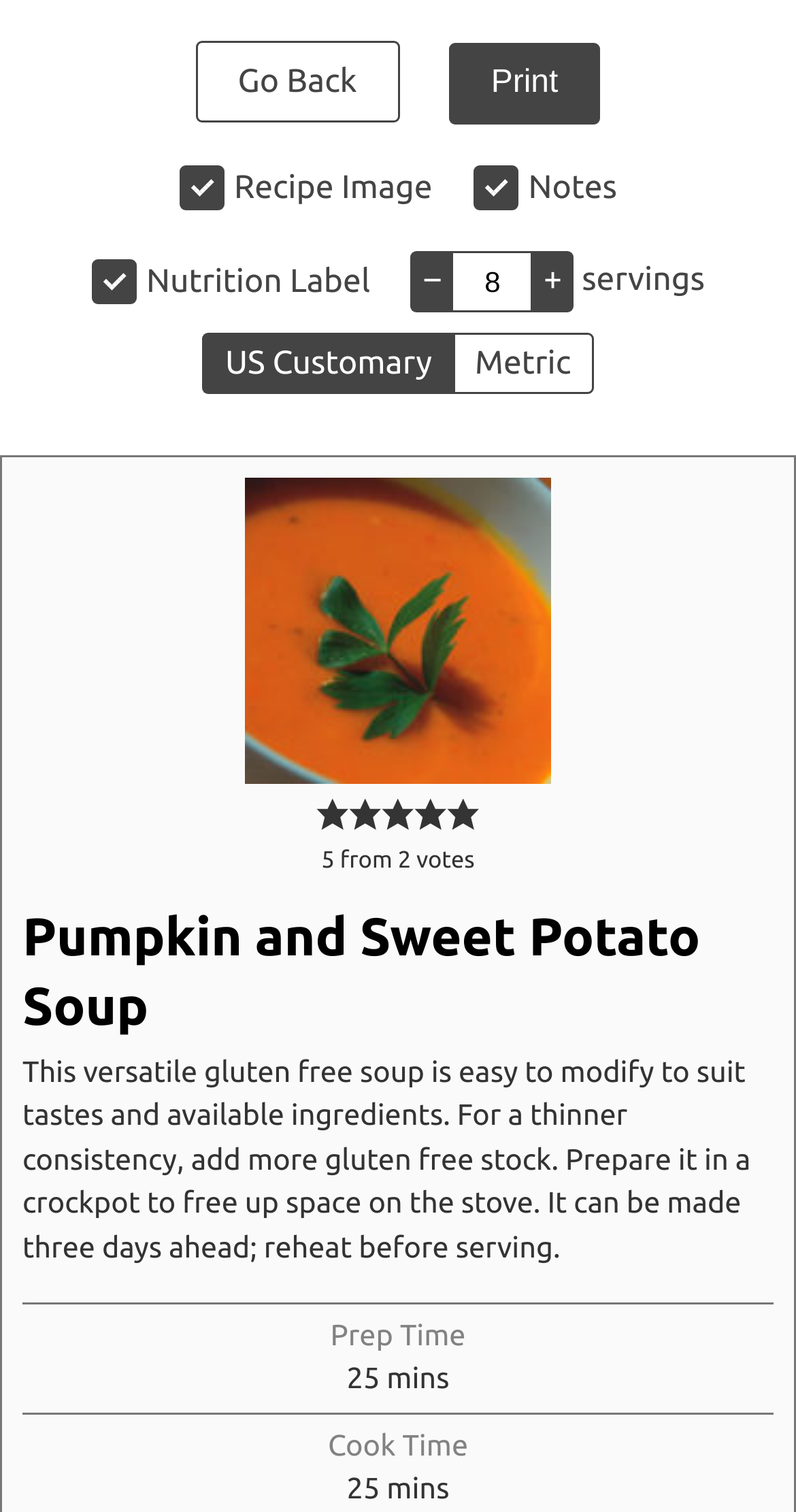What is the purpose of the checkboxes?
Answer the question with a detailed and thorough explanation.

The checkboxes are used to select options such as 'Recipe Image', 'Notes', and 'Nutrition Label'. These options are likely related to the recipe and can be selected or deselected by the user.